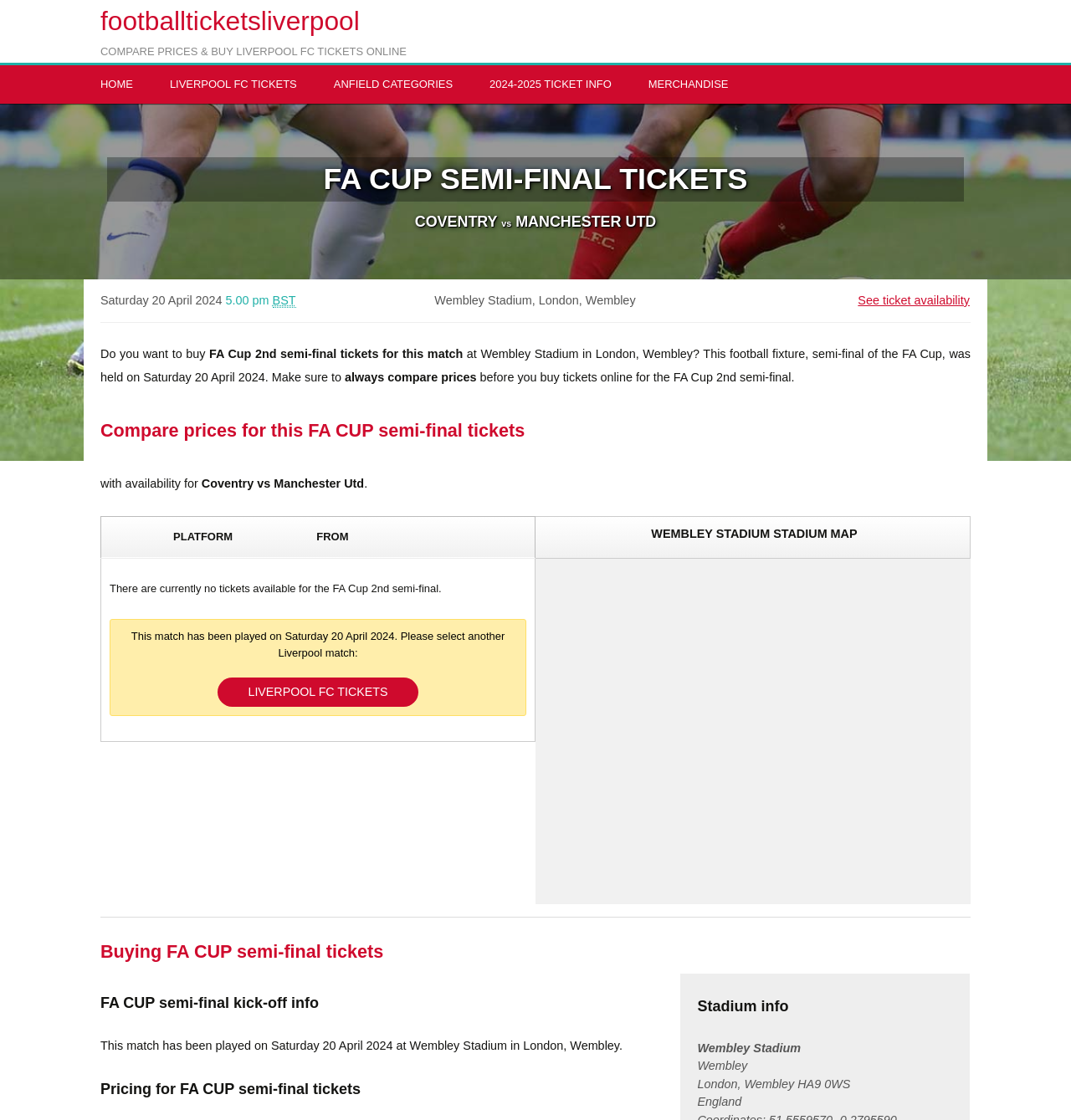Construct a comprehensive caption that outlines the webpage's structure and content.

This webpage is focused on providing information and ticket purchasing options for the FA CUP semi-final match between Coventry and Manchester Utd at Wembley Stadium. 

At the top of the page, there are several links, including "footballticketsliverpool COMPARE PRICES & BUY LIVERPOOL FC TICKETS ONLINE", "Skip to content", "HOME", "LIVERPOOL FC TICKETS", "ANFIELD CATEGORIES", "2024-2025 TICKET INFO", and "MERCHANDISE". 

Below these links, there is a header section with the title "FA CUP SEMI-FINAL TICKETS COVENTRY vs MANCHESTER UTD". This is followed by a section providing details about the match, including the date, time, and venue. 

There is a call-to-action link "See ticket availability" and a paragraph of text explaining the importance of comparing prices before buying tickets online. 

The main content of the page is a table comparing prices for the FA CUP semi-final tickets from different platforms. However, there is currently no ticket availability for this match, which has already been played on Saturday 20 April 2024. The table provides a link to select another Liverpool match.

To the right of the table, there is an image of the Wembley Stadium seating plan. 

Below the table, there are several sections providing additional information, including a stadium map, kick-off information, and pricing details for FA CUP semi-final tickets. The page also provides stadium information, including the address and location of Wembley Stadium.